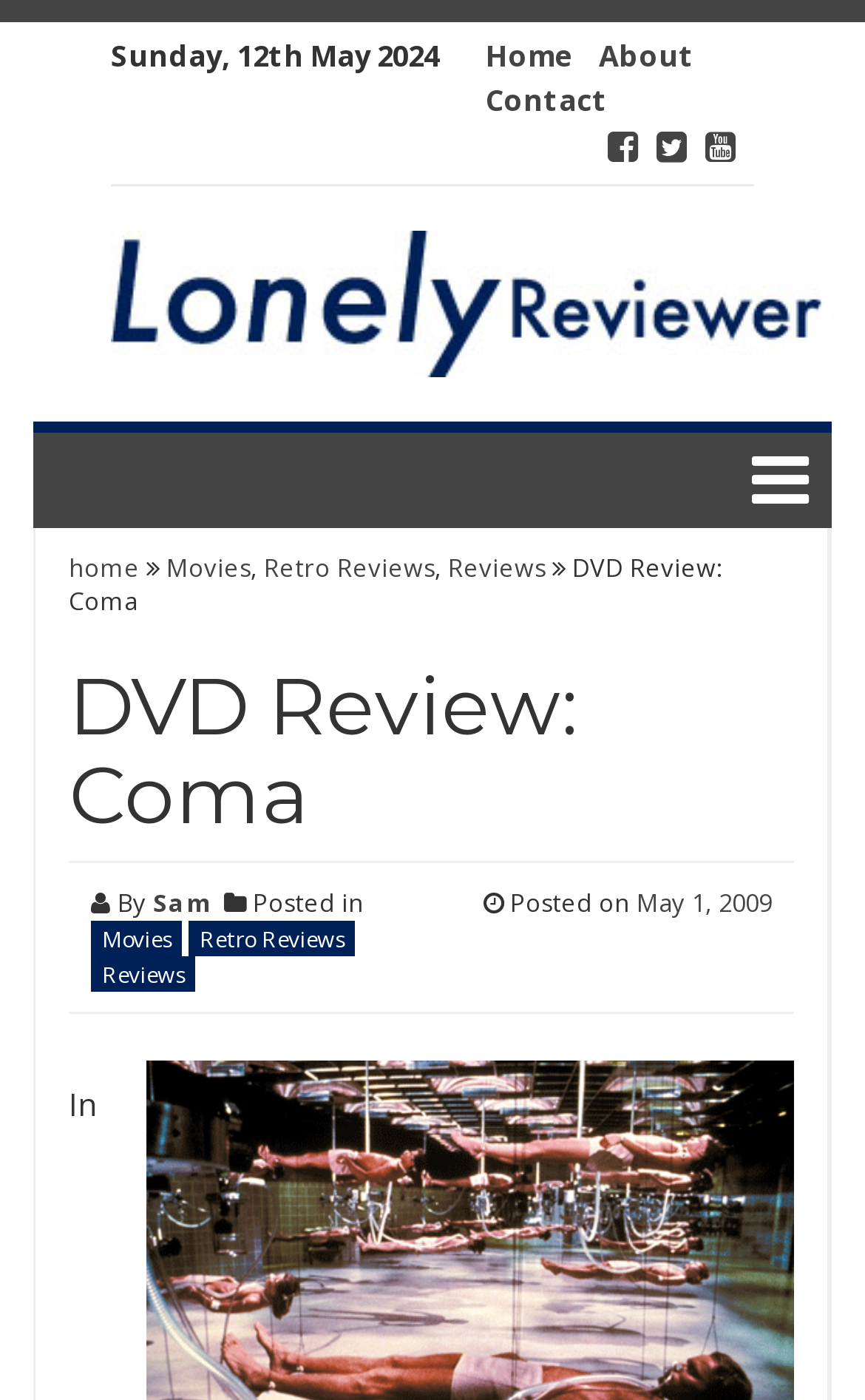How many social media links are available?
Respond to the question with a well-detailed and thorough answer.

I found the social media links by looking at the icons located at the top of the page. There are three social media links, represented by the icons '', '', and ''.